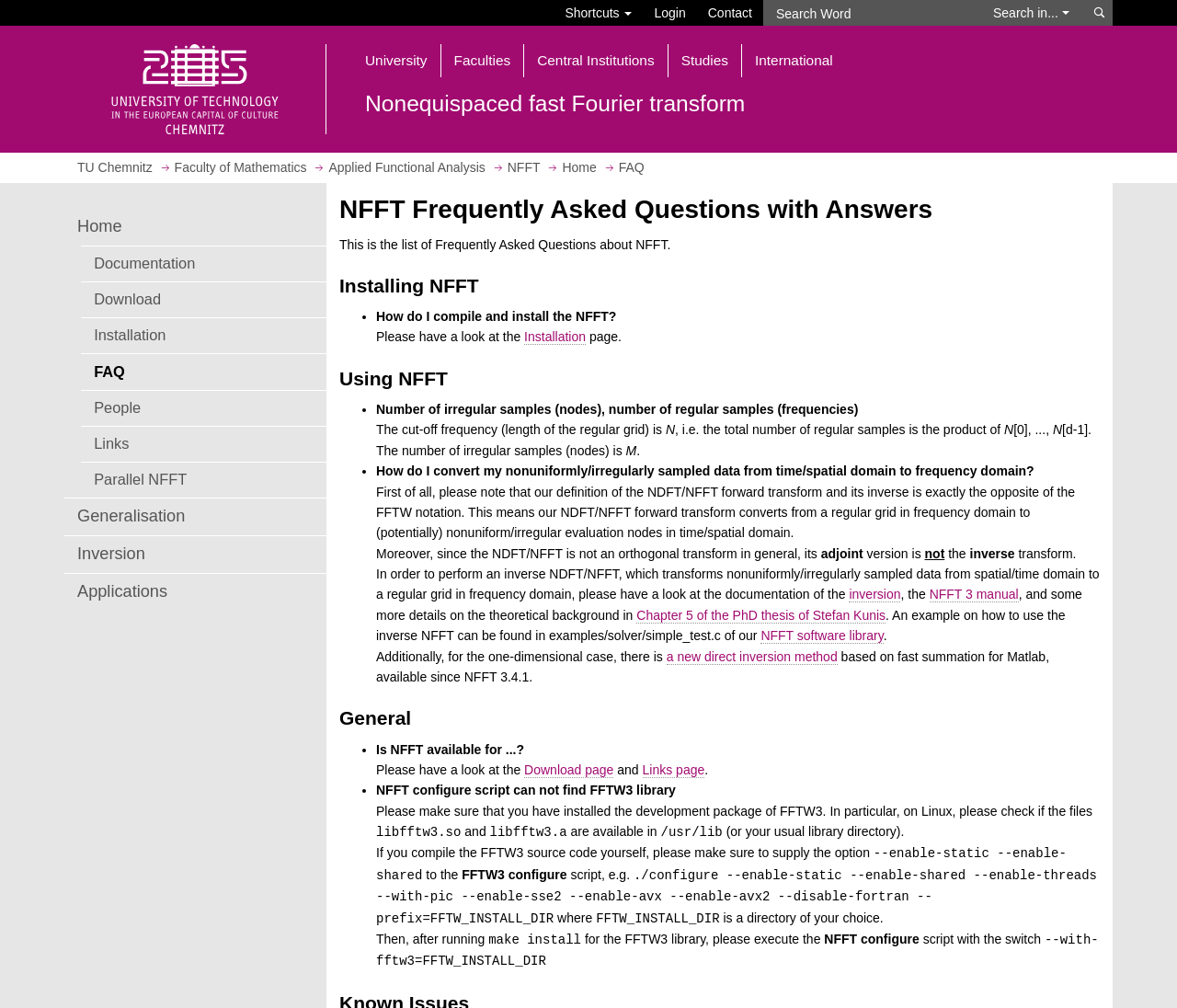Determine the bounding box coordinates for the UI element described. Format the coordinates as (top-left x, top-left y, bottom-right x, bottom-right y) and ensure all values are between 0 and 1. Element description: Faculty of Mathematics

[0.148, 0.158, 0.261, 0.173]